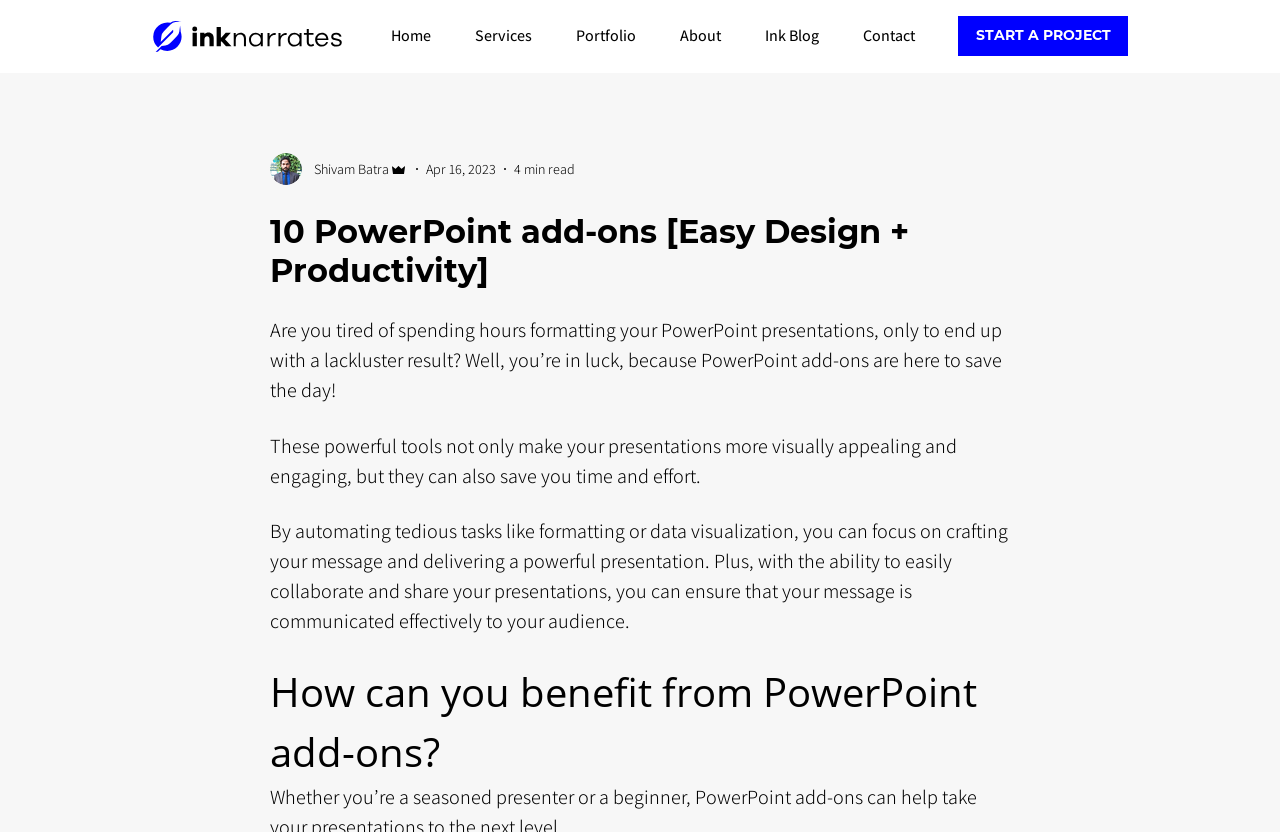Can you give a comprehensive explanation to the question given the content of the image?
How long does it take to read the article?

The reading time is indicated below the author's name, where it says '4 min read'.